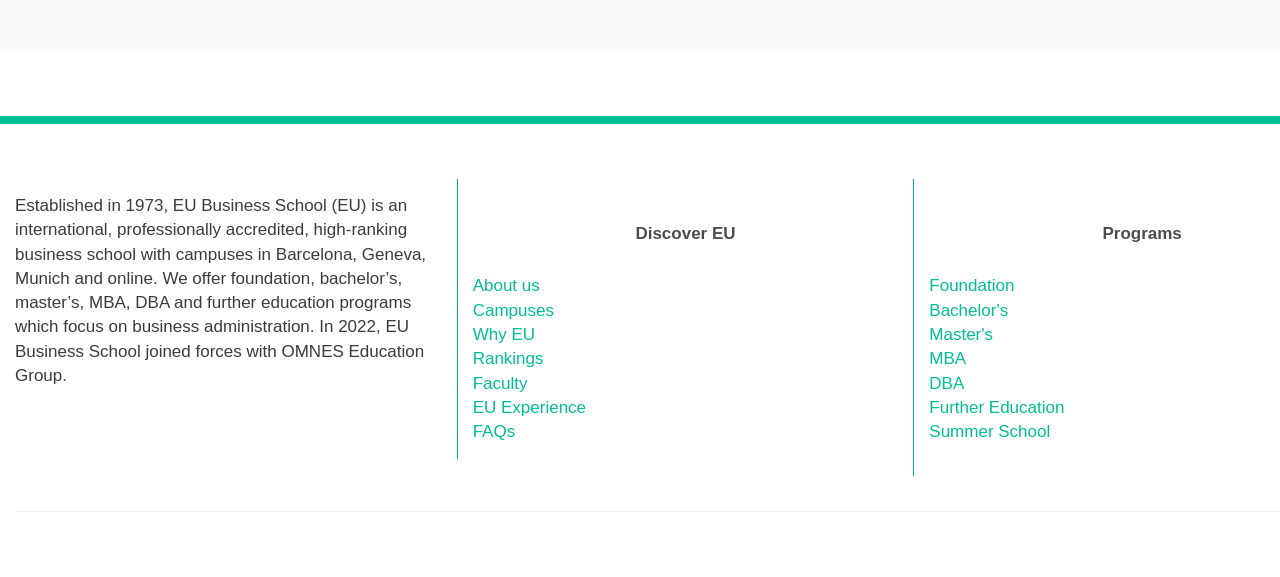Find the bounding box coordinates of the UI element according to this description: "FAQs".

[0.369, 0.732, 0.402, 0.764]